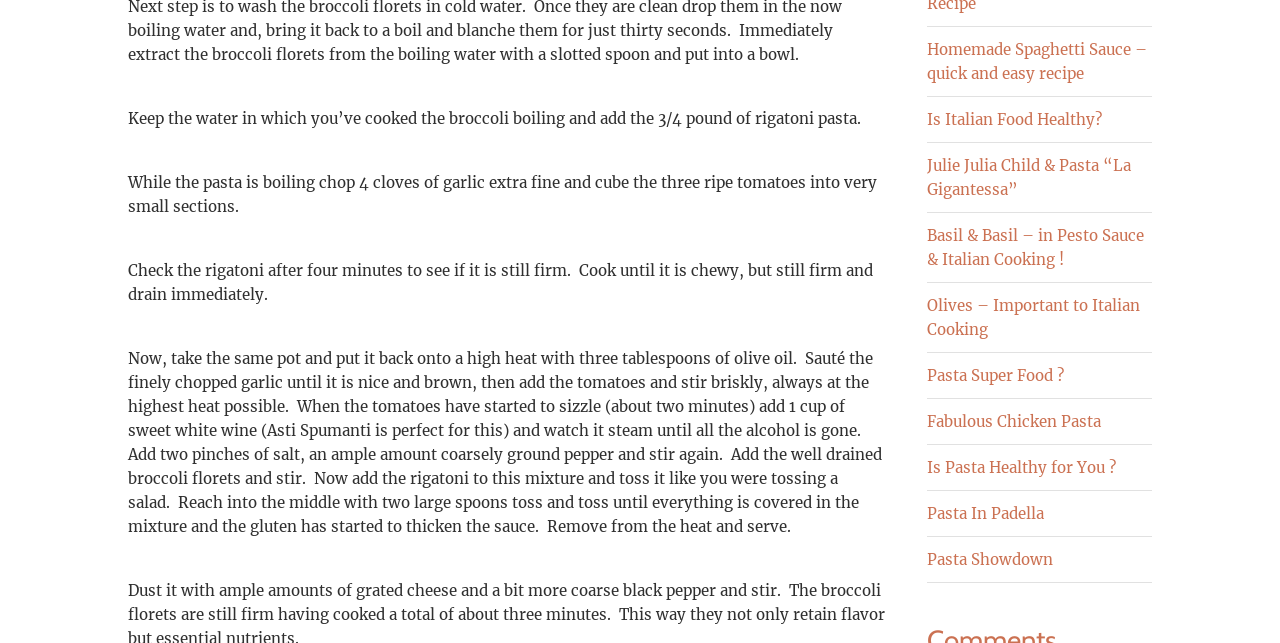Pinpoint the bounding box coordinates of the clickable element needed to complete the instruction: "Contact the company via phone". The coordinates should be provided as four float numbers between 0 and 1: [left, top, right, bottom].

None